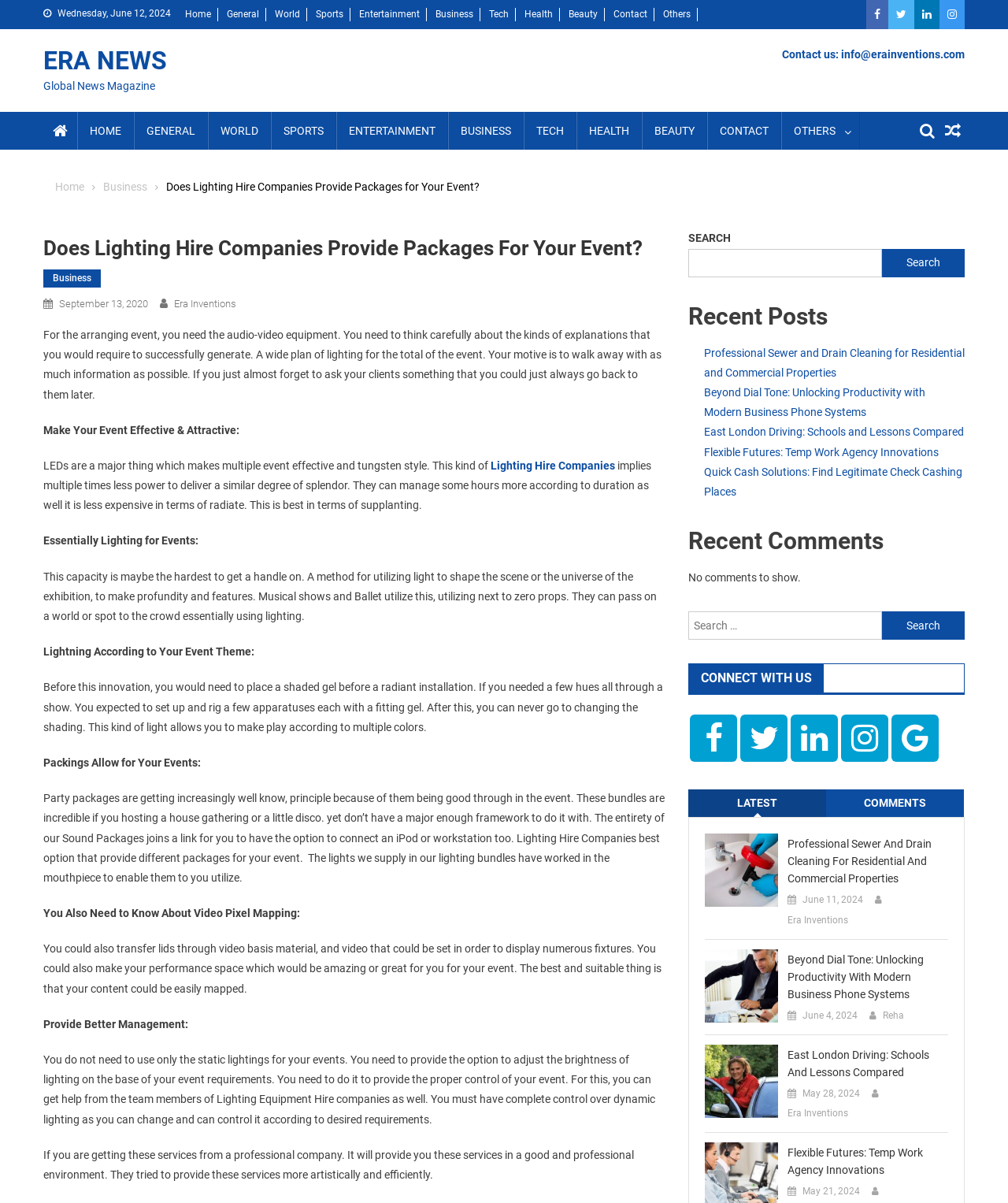Identify the bounding box coordinates for the UI element described as: "Business". The coordinates should be provided as four floats between 0 and 1: [left, top, right, bottom].

[0.043, 0.224, 0.1, 0.239]